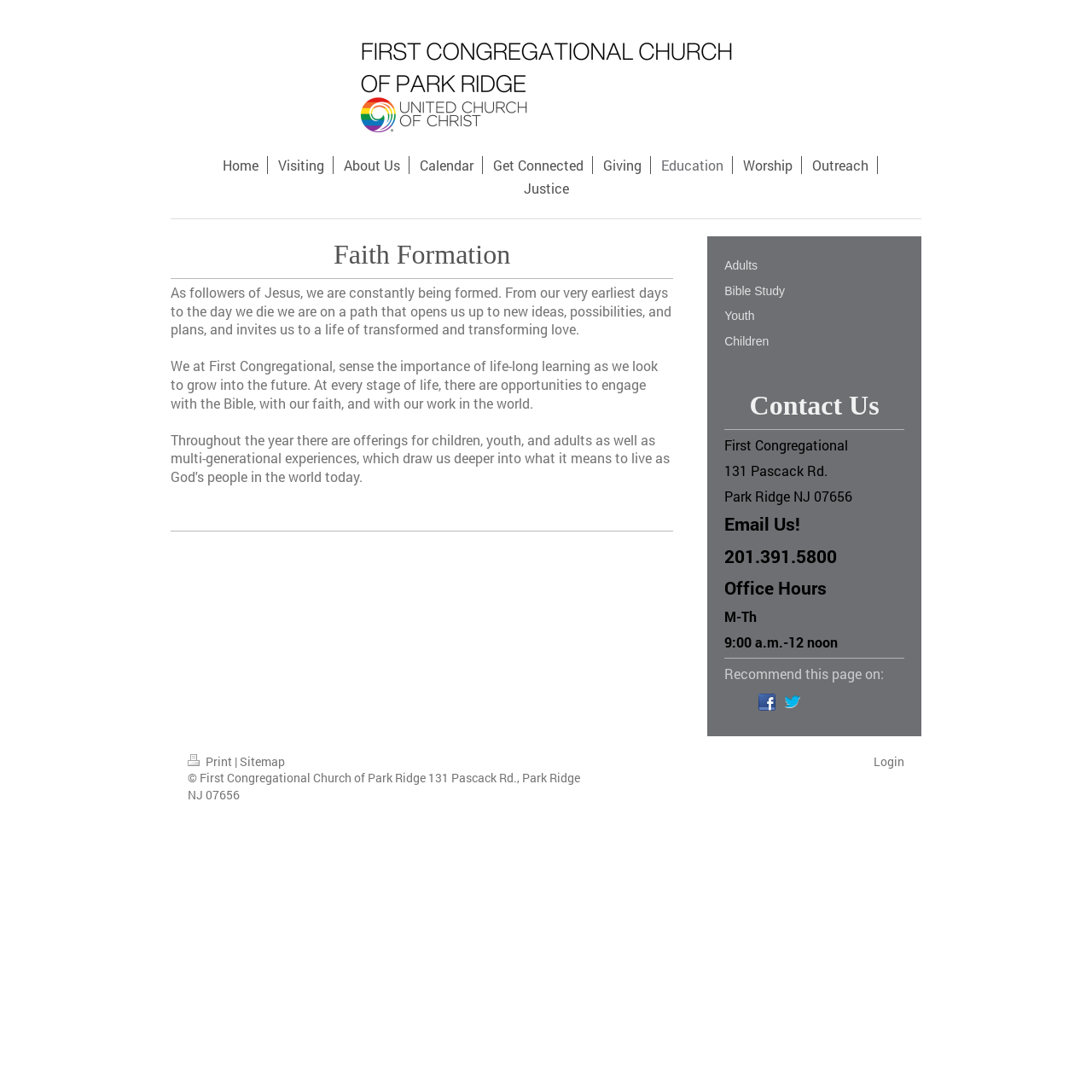Use one word or a short phrase to answer the question provided: 
What are the office hours of the church?

M-Th 9:00 a.m.-12 noon